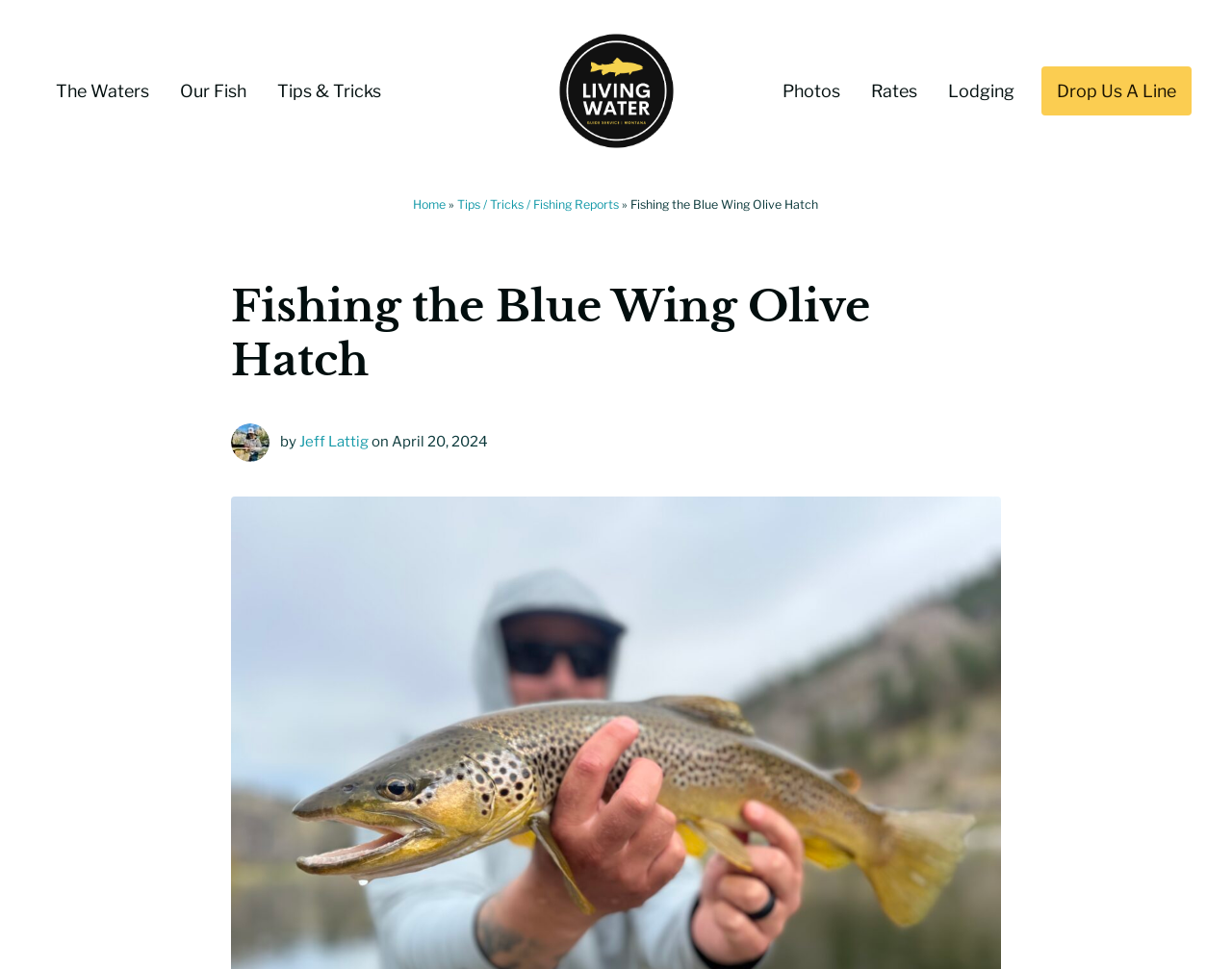What is the main heading of this webpage? Please extract and provide it.

Fishing the Blue Wing Olive Hatch